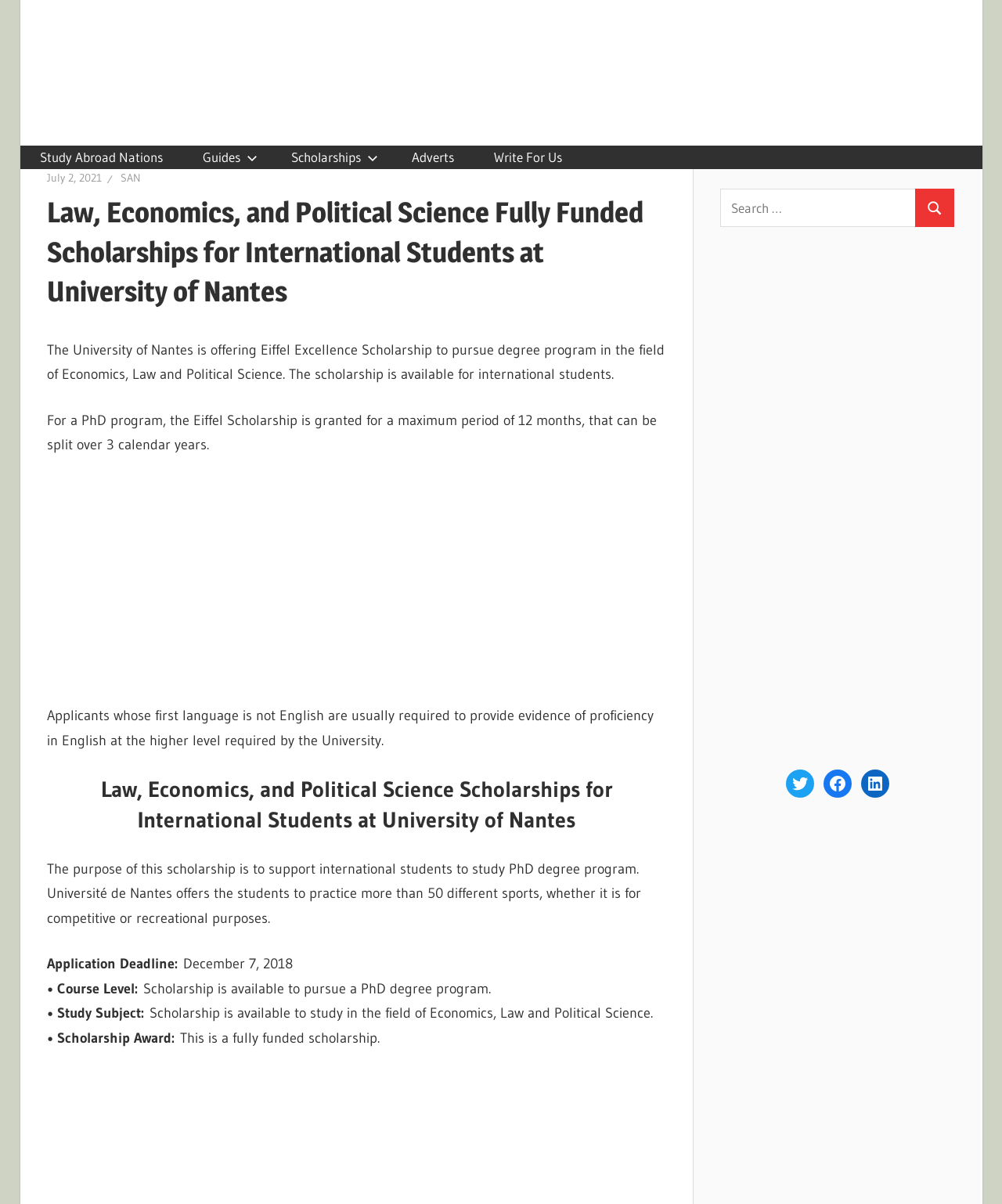Please determine the bounding box coordinates of the element to click in order to execute the following instruction: "Search for specific information". The coordinates should be four float numbers between 0 and 1, specified as [left, top, right, bottom].

[0.718, 0.159, 0.755, 0.192]